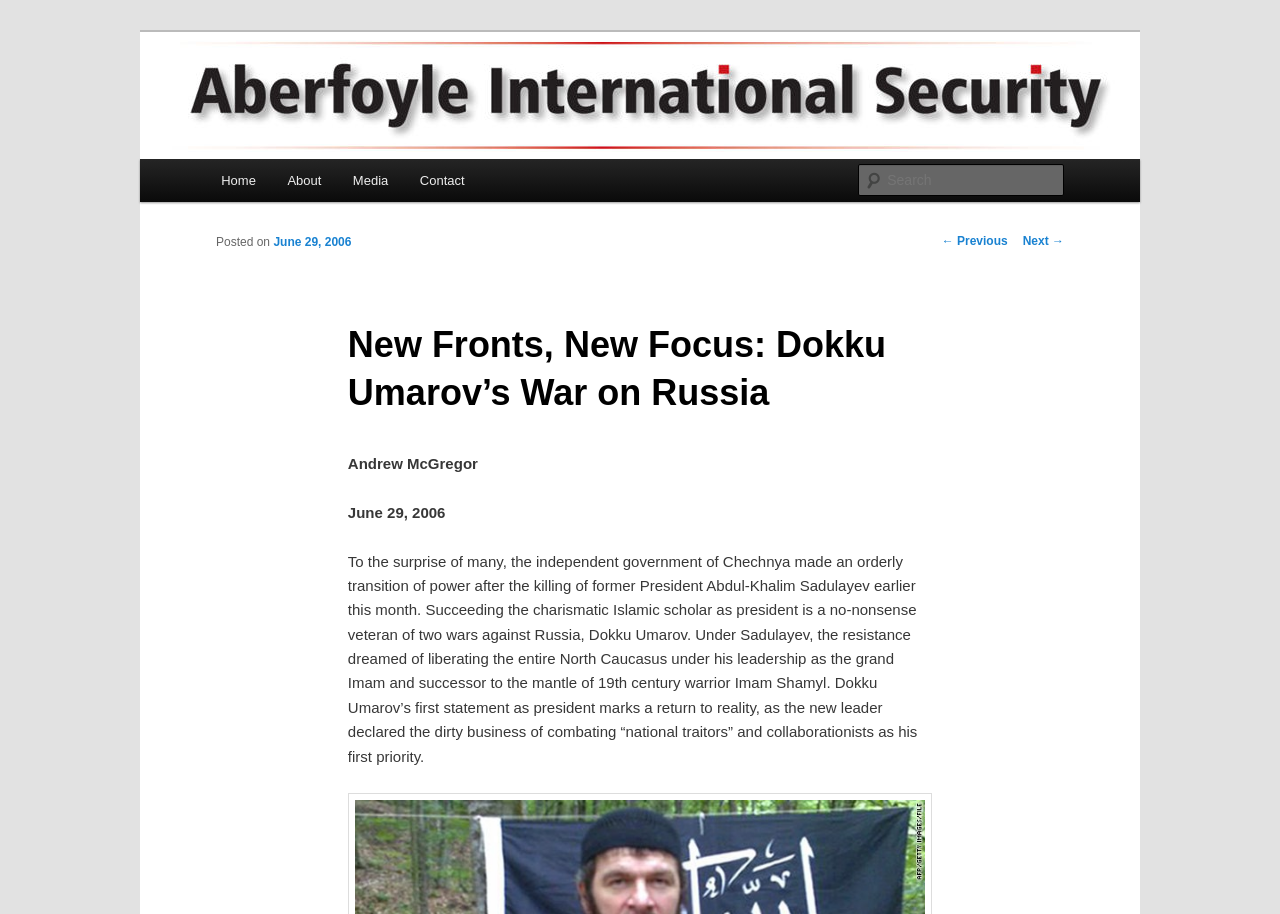Please provide a detailed answer to the question below based on the screenshot: 
Who is the author of the post?

The author of the post can be found in the static text element with the text 'Andrew McGregor' which is located below the heading element with the text 'New Fronts, New Focus: Dokku Umarov’s War on Russia'.